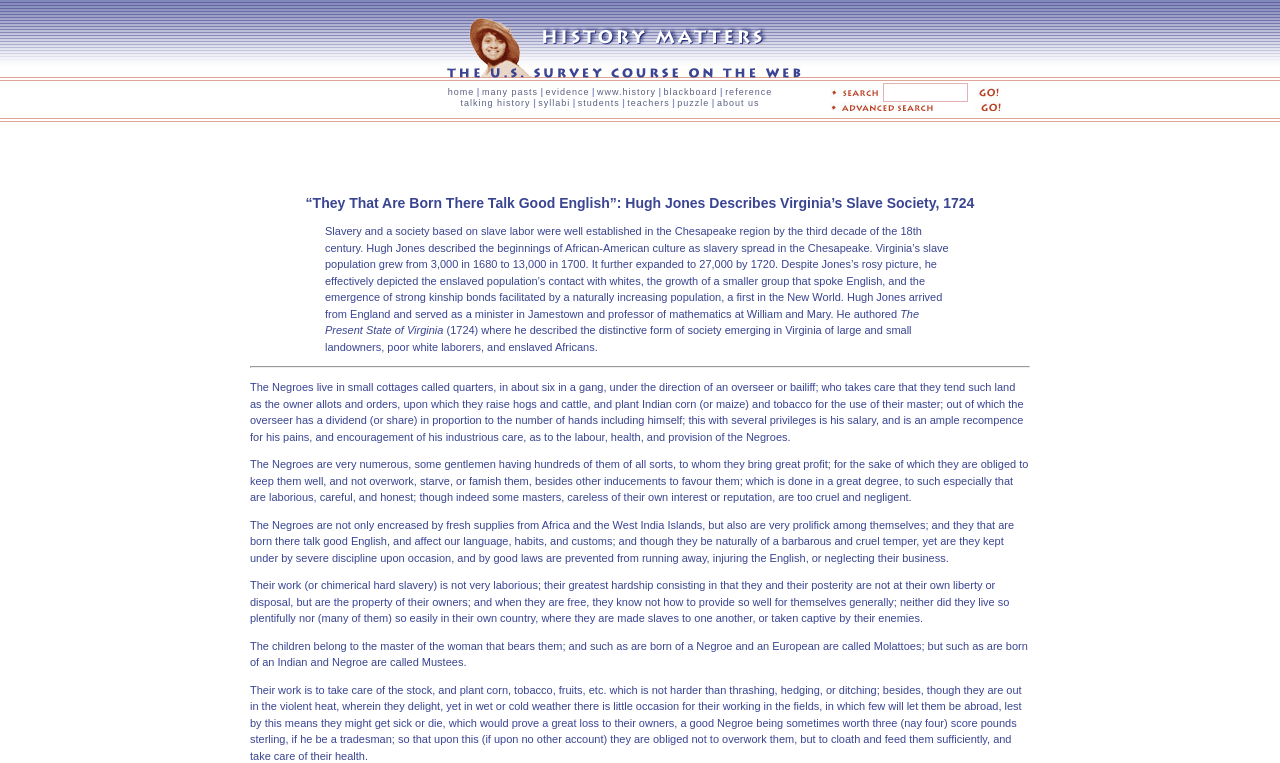Identify the bounding box coordinates for the element that needs to be clicked to fulfill this instruction: "search for something". Provide the coordinates in the format of four float numbers between 0 and 1: [left, top, right, bottom].

[0.648, 0.112, 0.688, 0.128]